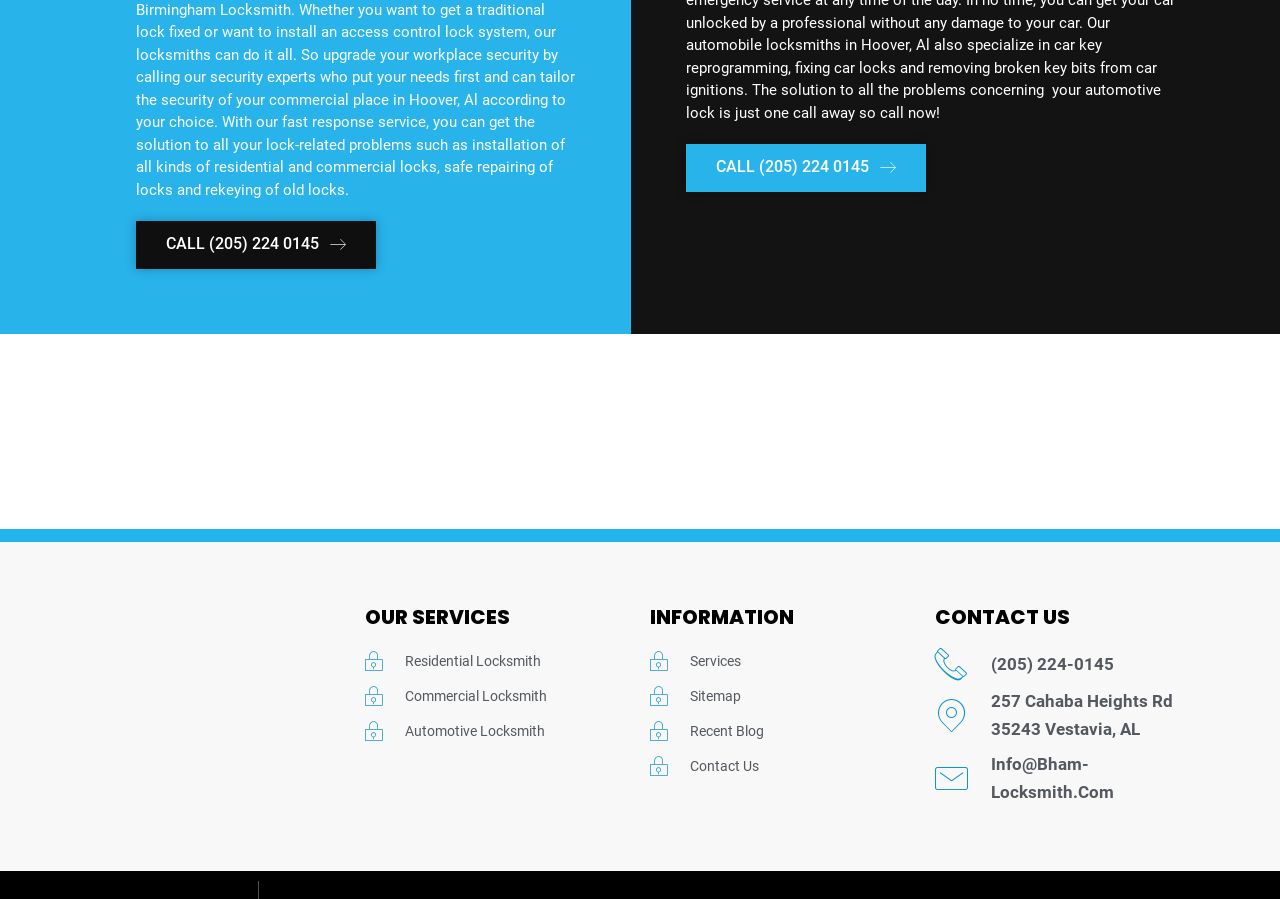How many sections are there on the webpage?
Provide a well-explained and detailed answer to the question.

I found the three sections by looking at the headings 'OUR SERVICES', 'INFORMATION', and 'CONTACT US', which seem to divide the webpage into three main sections.